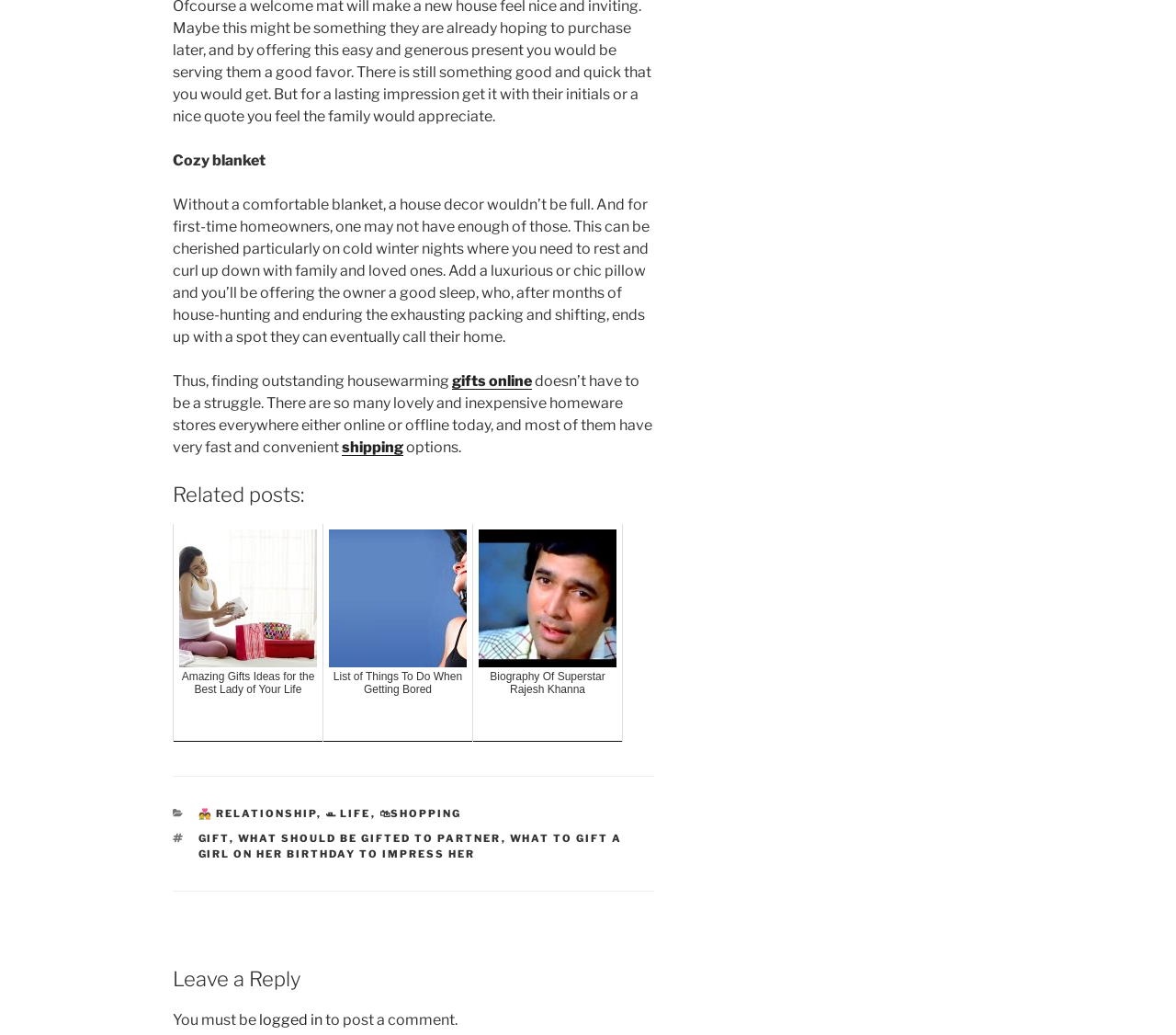Using the details from the image, please elaborate on the following question: What are the categories listed in the footer?

The footer section of the webpage lists several categories, including RELATIONSHIP, LIFE, and SHOPPING, which are likely categories for articles or blog posts on the website.